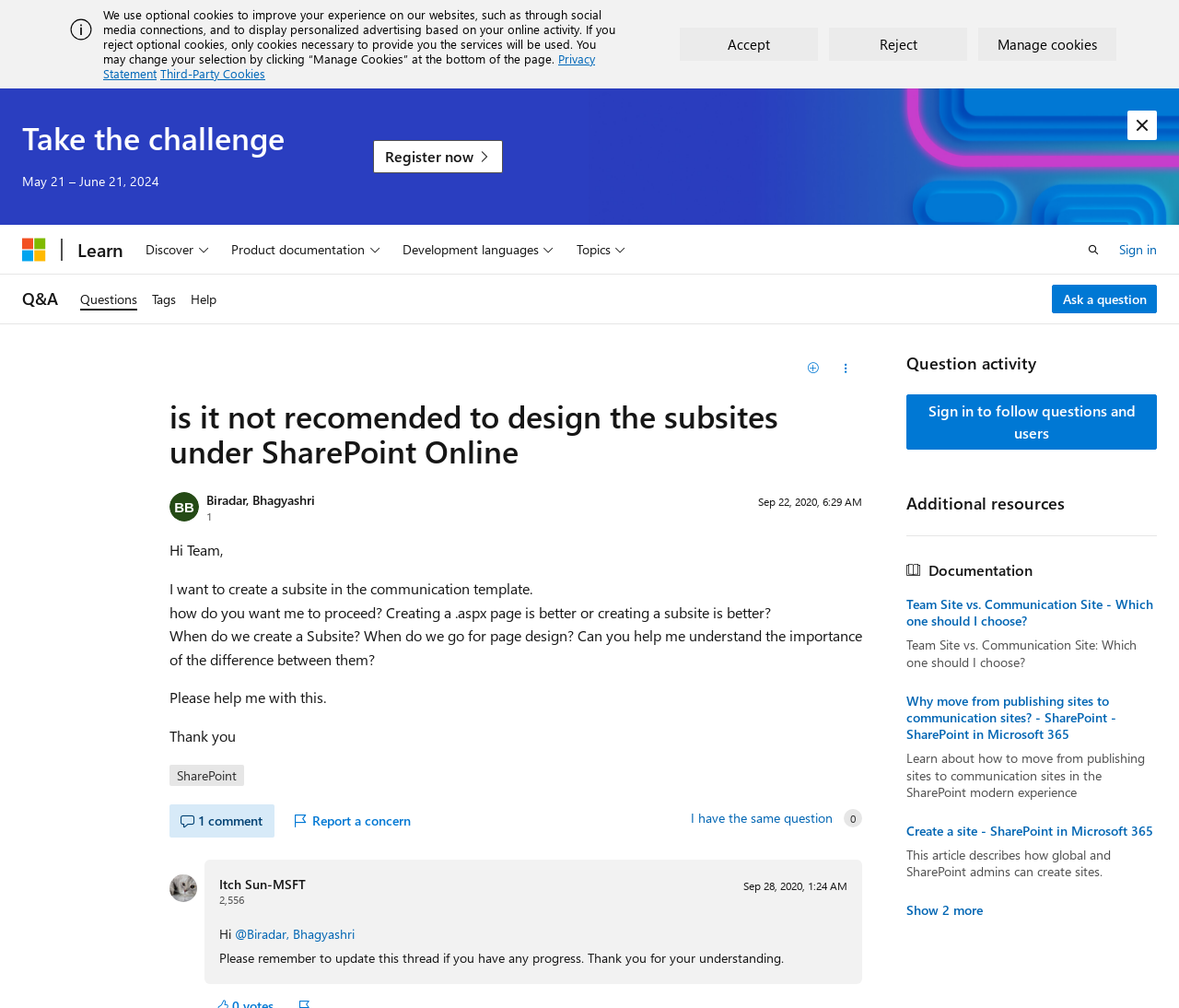Bounding box coordinates are given in the format (top-left x, top-left y, bottom-right x, bottom-right y). All values should be floating point numbers between 0 and 1. Provide the bounding box coordinate for the UI element described as: Show 2 more

[0.769, 0.895, 0.834, 0.91]